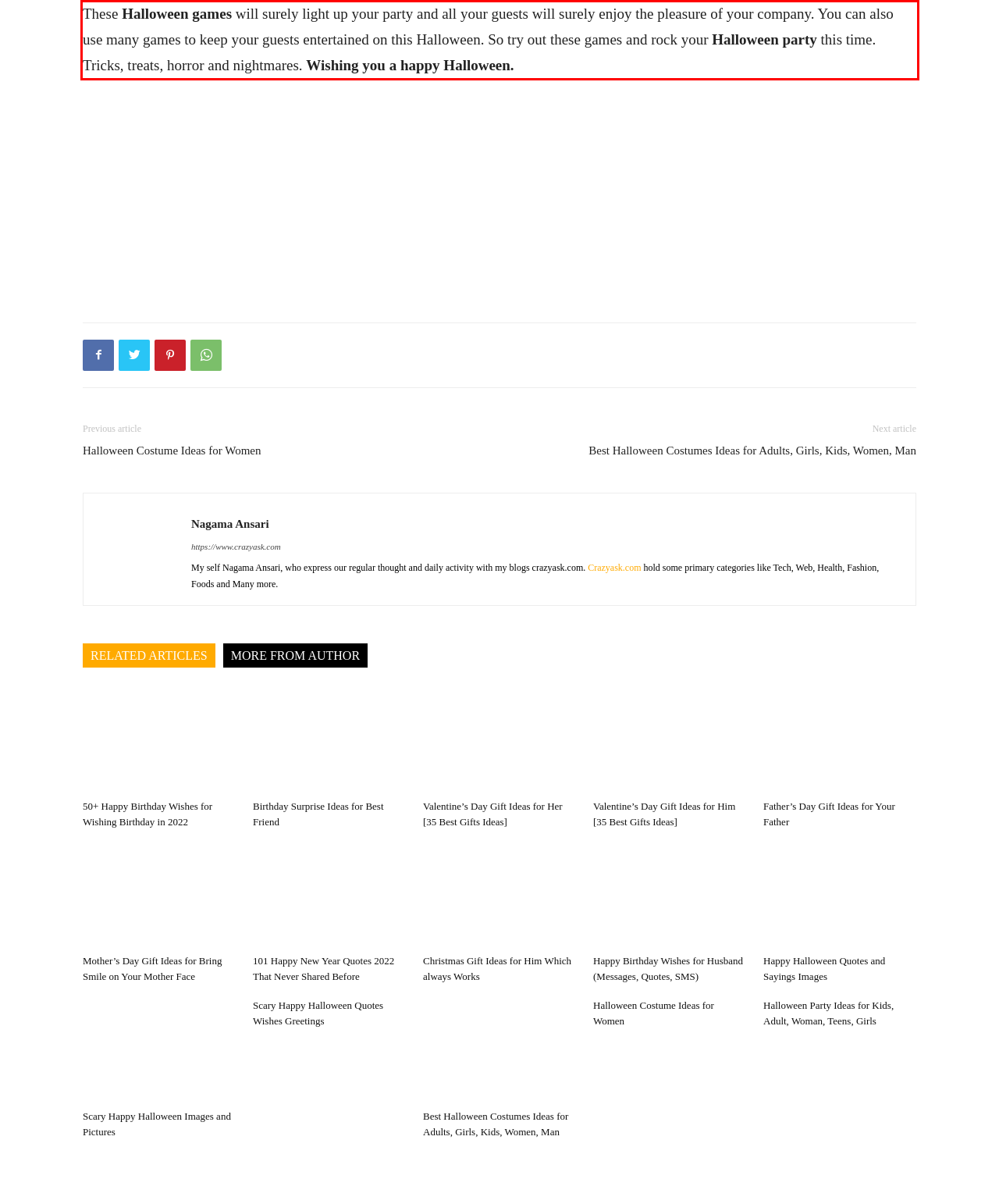In the screenshot of the webpage, find the red bounding box and perform OCR to obtain the text content restricted within this red bounding box.

These Halloween games will surely light up your party and all your guests will surely enjoy the pleasure of your company. You can also use many games to keep your guests entertained on this Halloween. So try out these games and rock your Halloween party this time. Tricks, treats, horror and nightmares. Wishing you a happy Halloween.